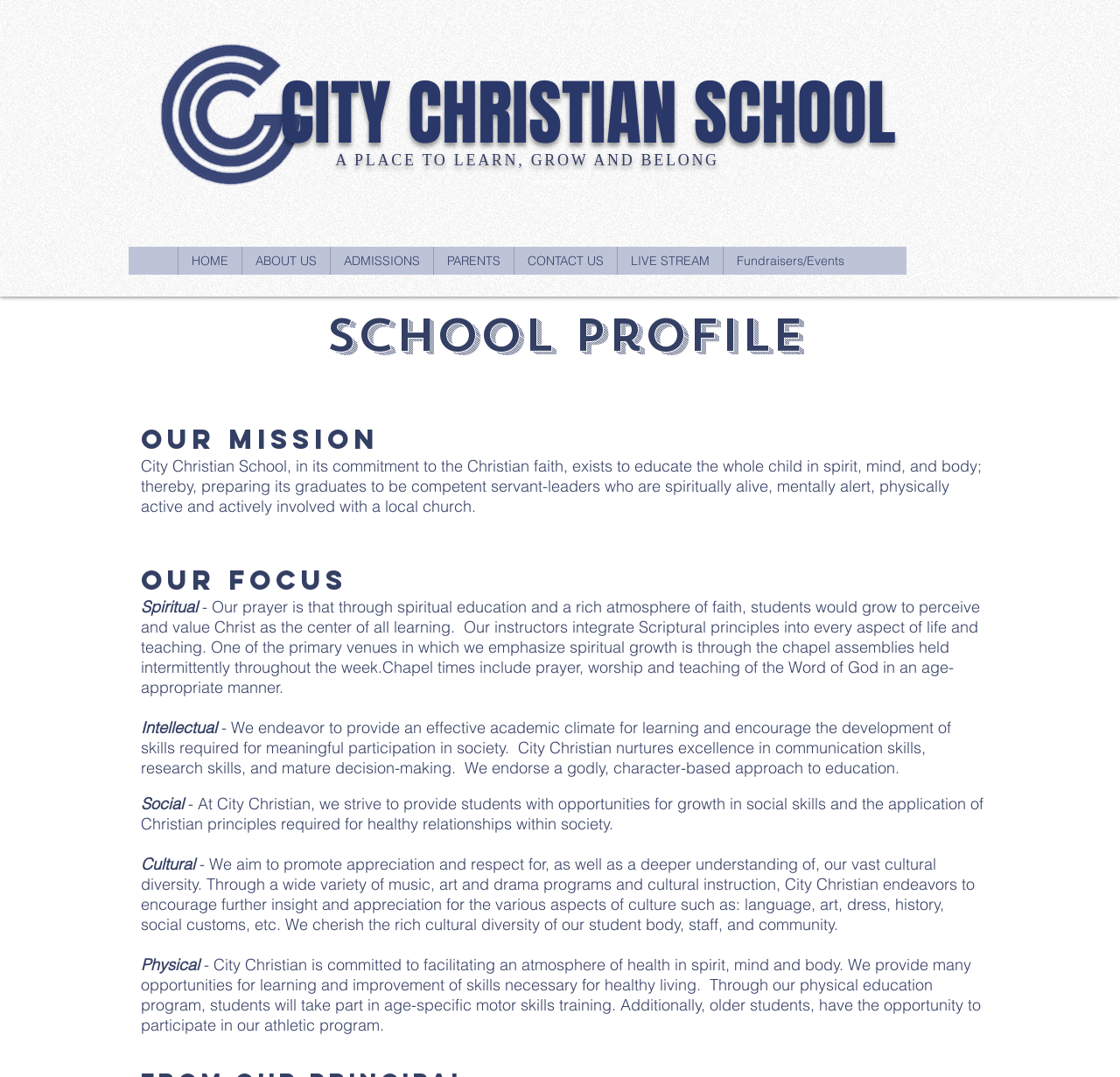Calculate the bounding box coordinates of the UI element given the description: "ABOUT US".

[0.216, 0.229, 0.295, 0.255]